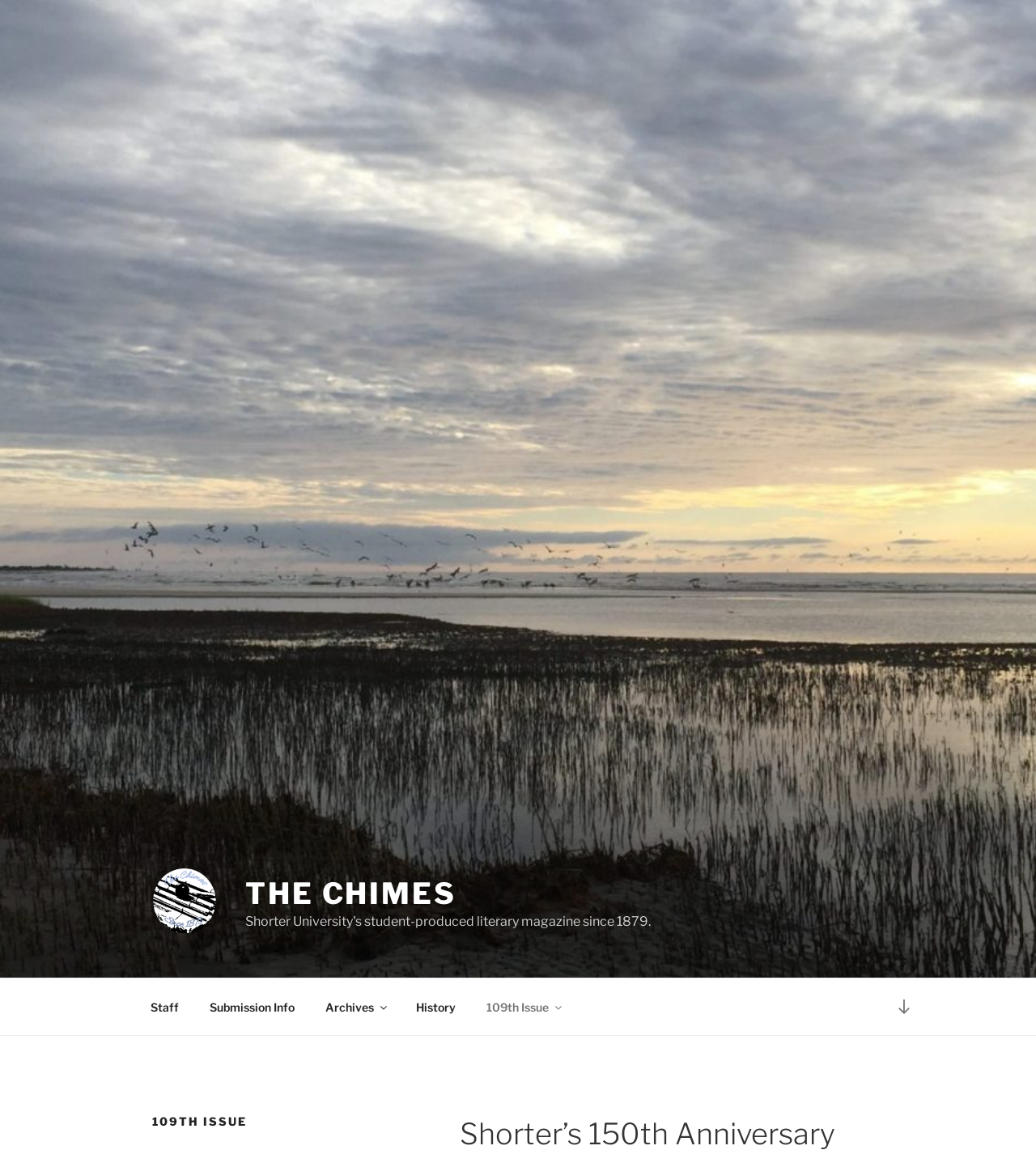Can you find the bounding box coordinates of the area I should click to execute the following instruction: "read about the history of The Chimes"?

[0.388, 0.858, 0.453, 0.893]